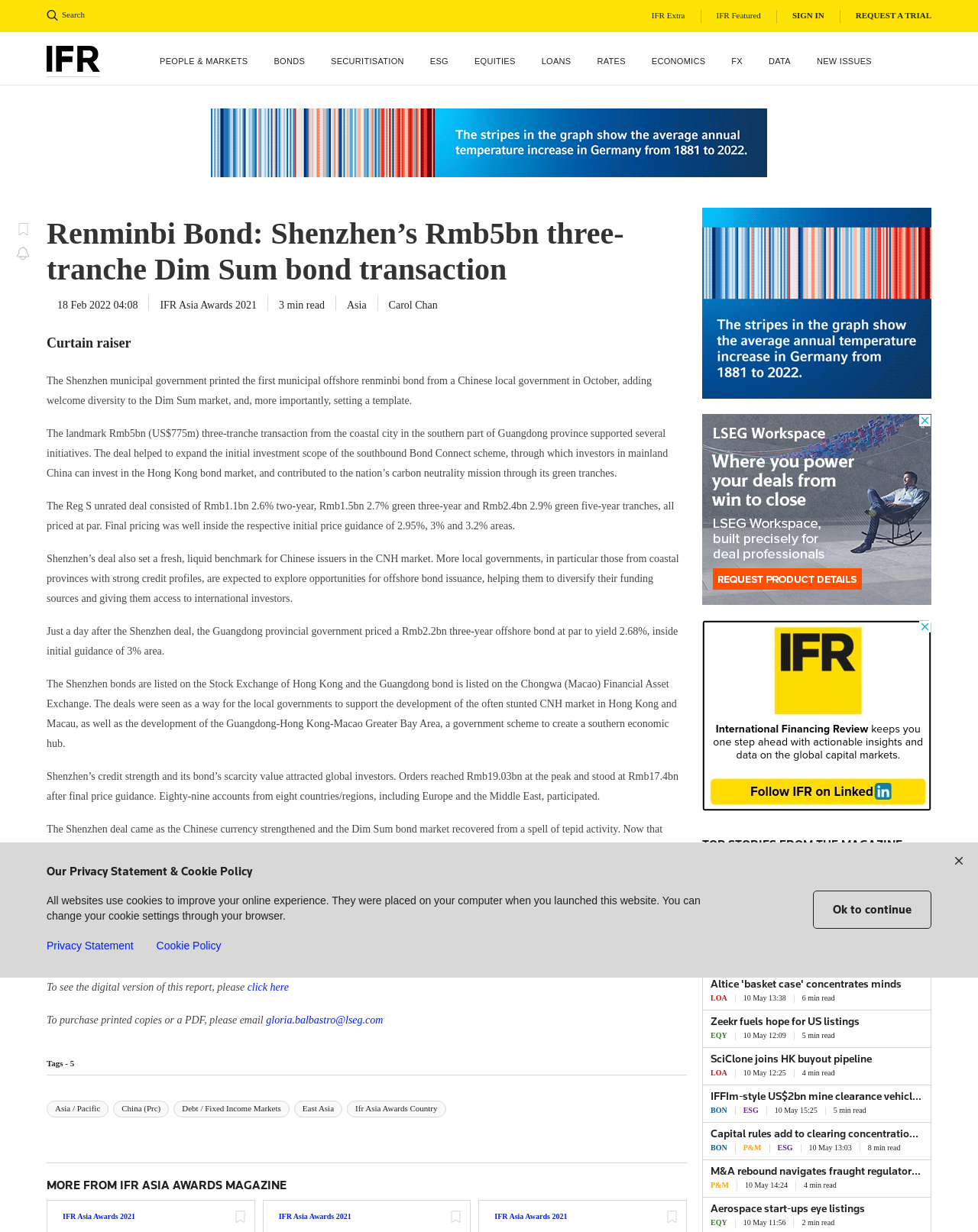Provide the bounding box coordinates of the HTML element described by the text: "IFR Asia Awards 2021". The coordinates should be in the format [left, top, right, bottom] with values between 0 and 1.

[0.064, 0.984, 0.23, 0.991]